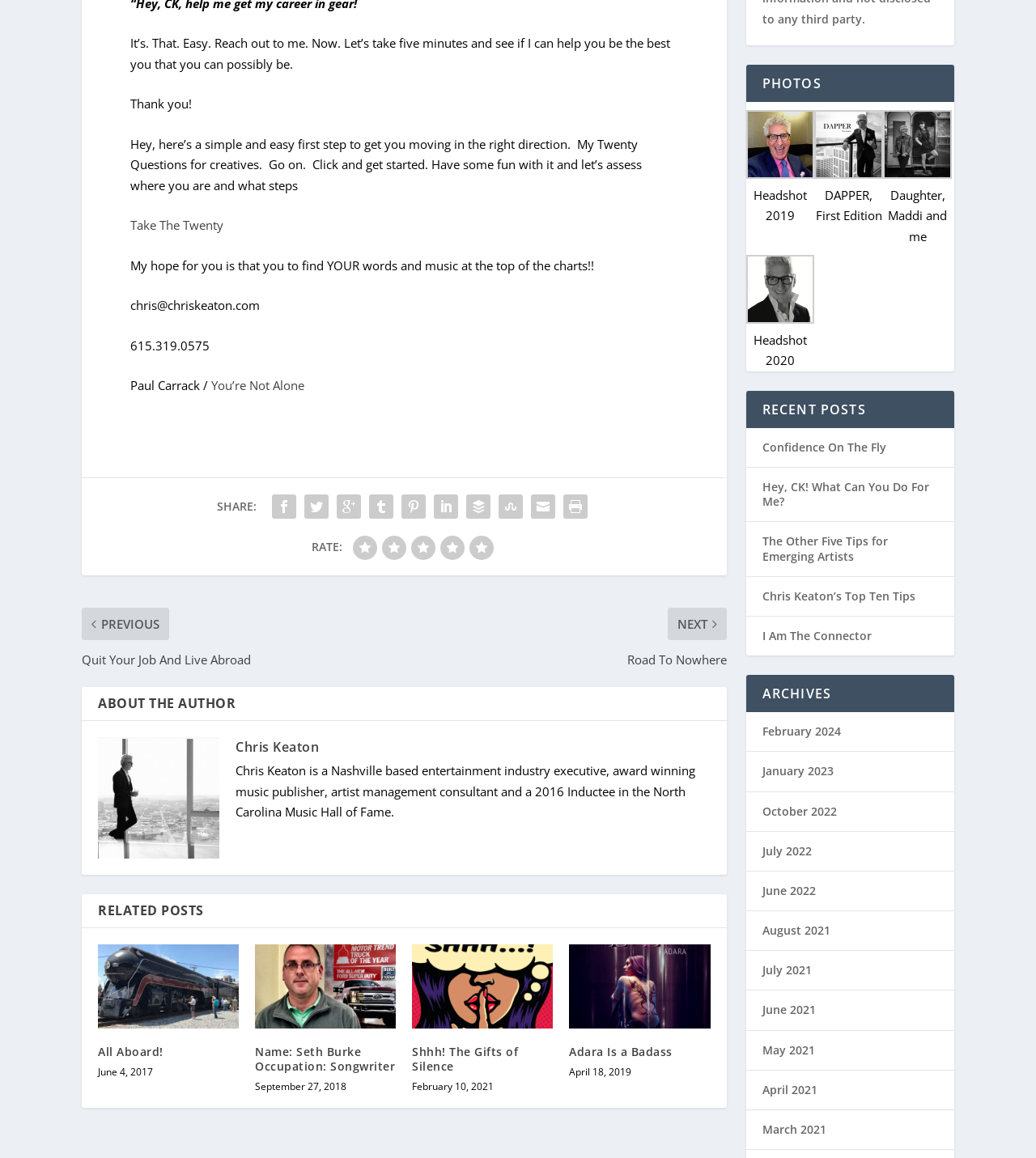Please specify the bounding box coordinates of the clickable region to carry out the following instruction: "Click 'RATE:'". The coordinates should be four float numbers between 0 and 1, in the format [left, top, right, bottom].

[0.301, 0.478, 0.331, 0.491]